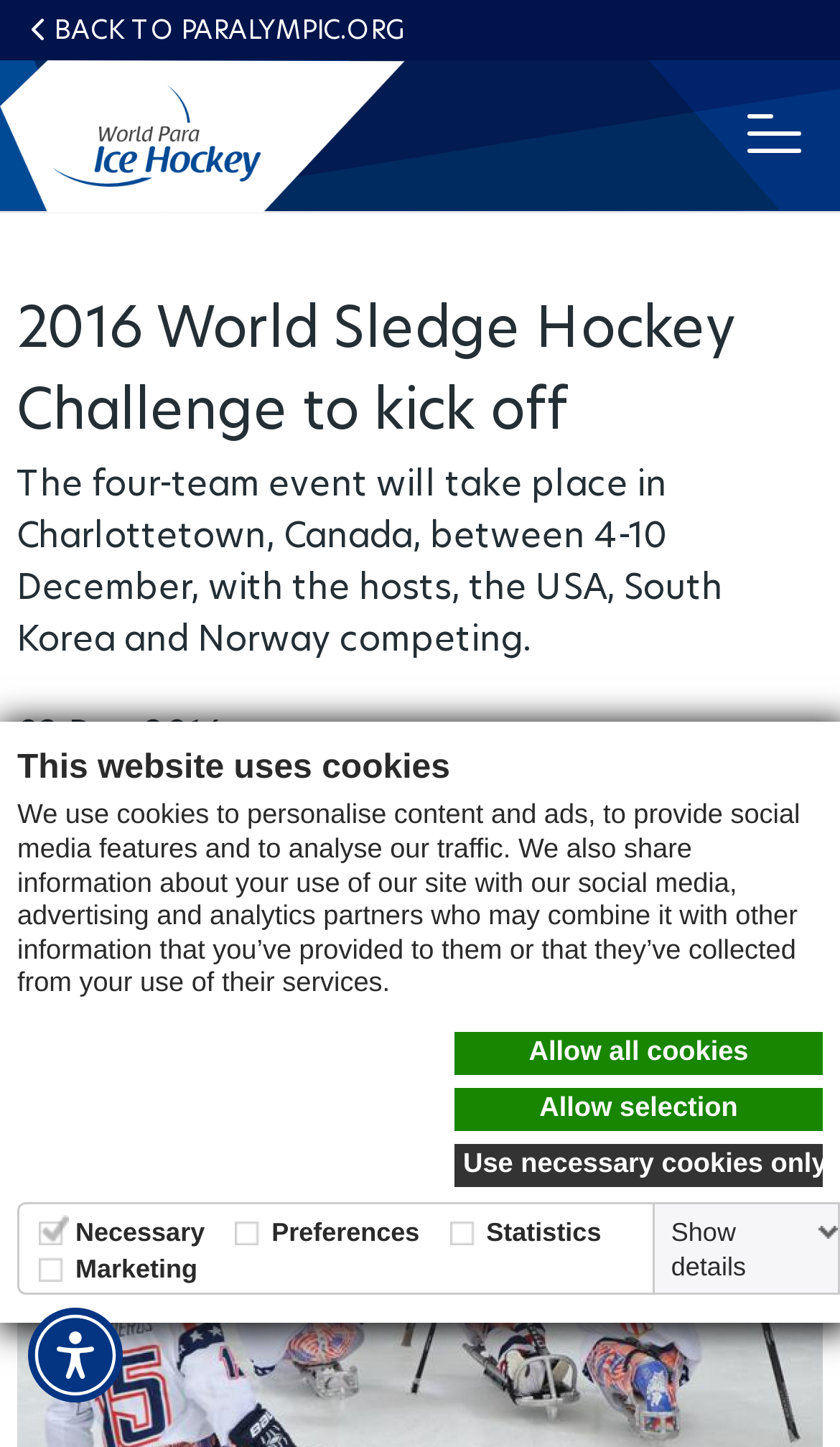Please predict the bounding box coordinates of the element's region where a click is necessary to complete the following instruction: "Click the Facebook social media link". The coordinates should be represented by four float numbers between 0 and 1, i.e., [left, top, right, bottom].

[0.118, 0.623, 0.182, 0.661]